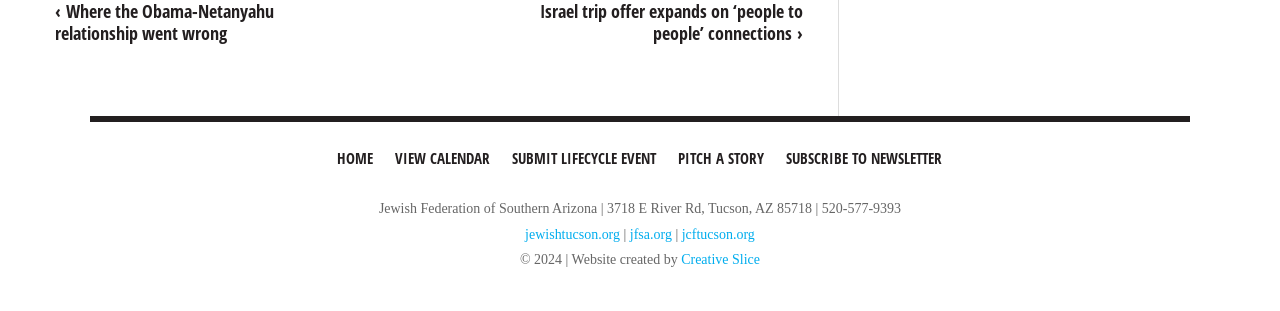Determine the bounding box of the UI component based on this description: "Creative Slice". The bounding box coordinates should be four float values between 0 and 1, i.e., [left, top, right, bottom].

[0.532, 0.811, 0.594, 0.859]